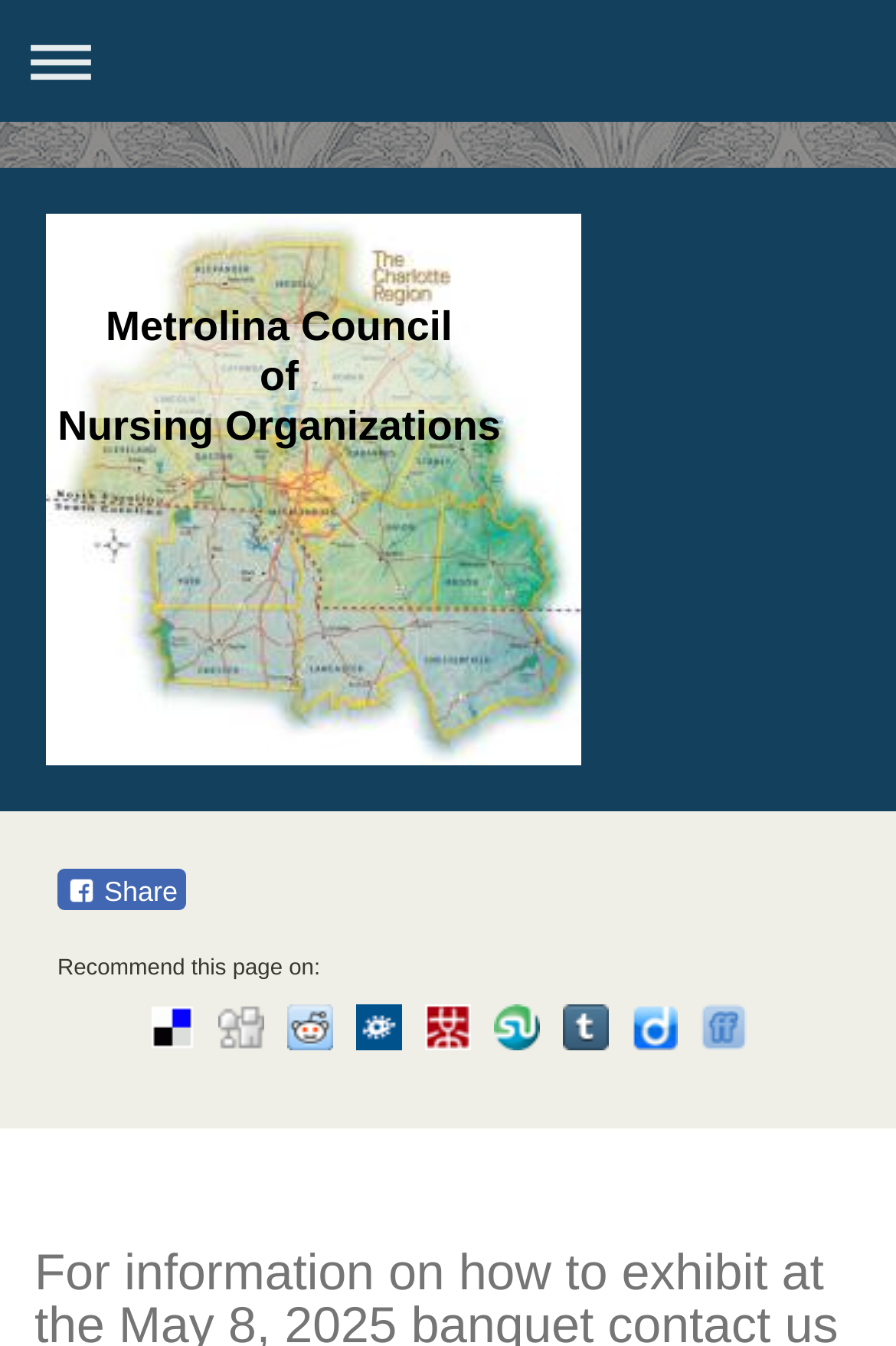How many social media platforms are available to share this page?
Based on the visual content, answer with a single word or a brief phrase.

9